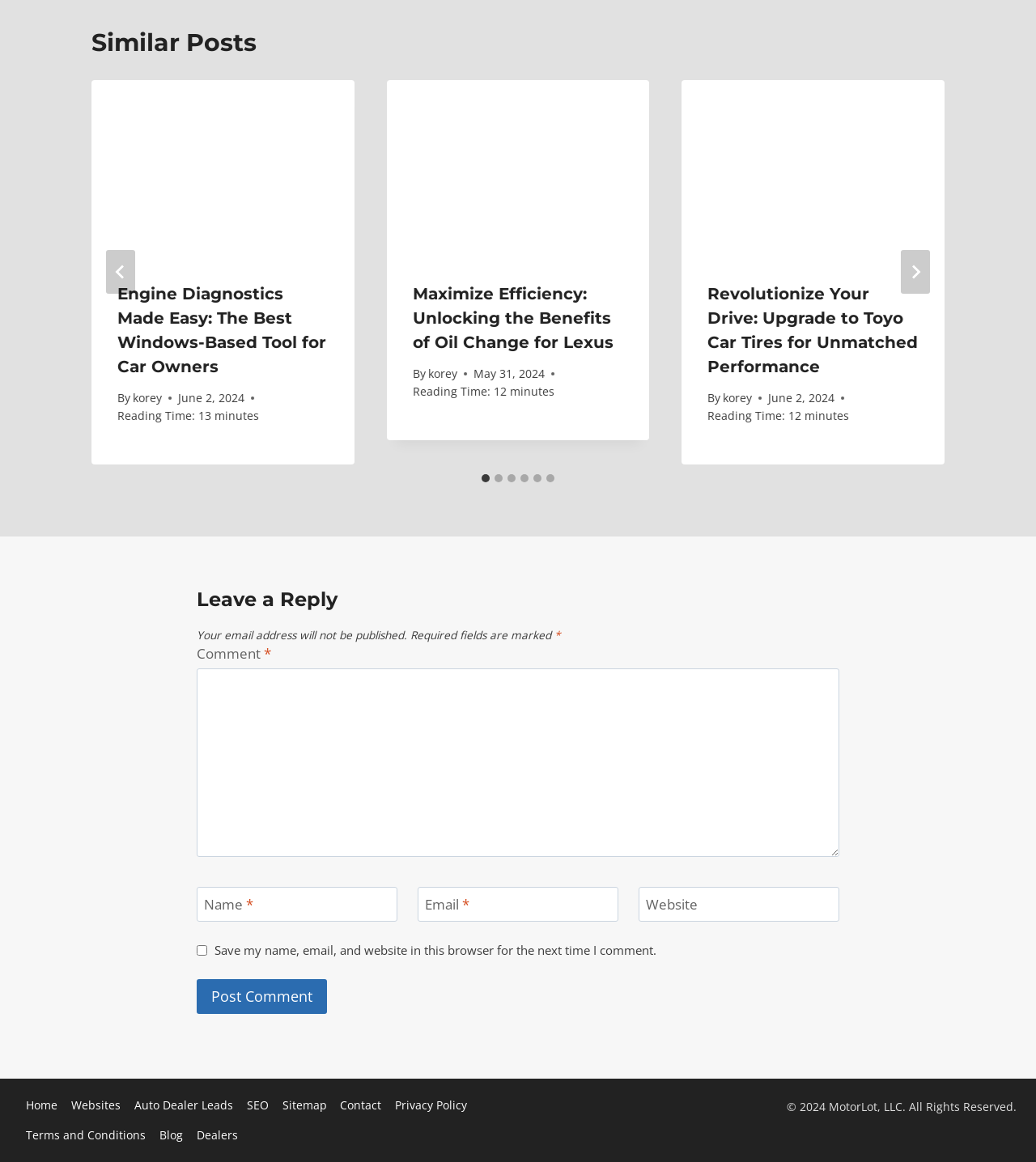Determine the bounding box coordinates of the clickable element to complete this instruction: "Click the 'Home' link in the footer". Provide the coordinates in the format of four float numbers between 0 and 1, [left, top, right, bottom].

[0.019, 0.939, 0.062, 0.964]